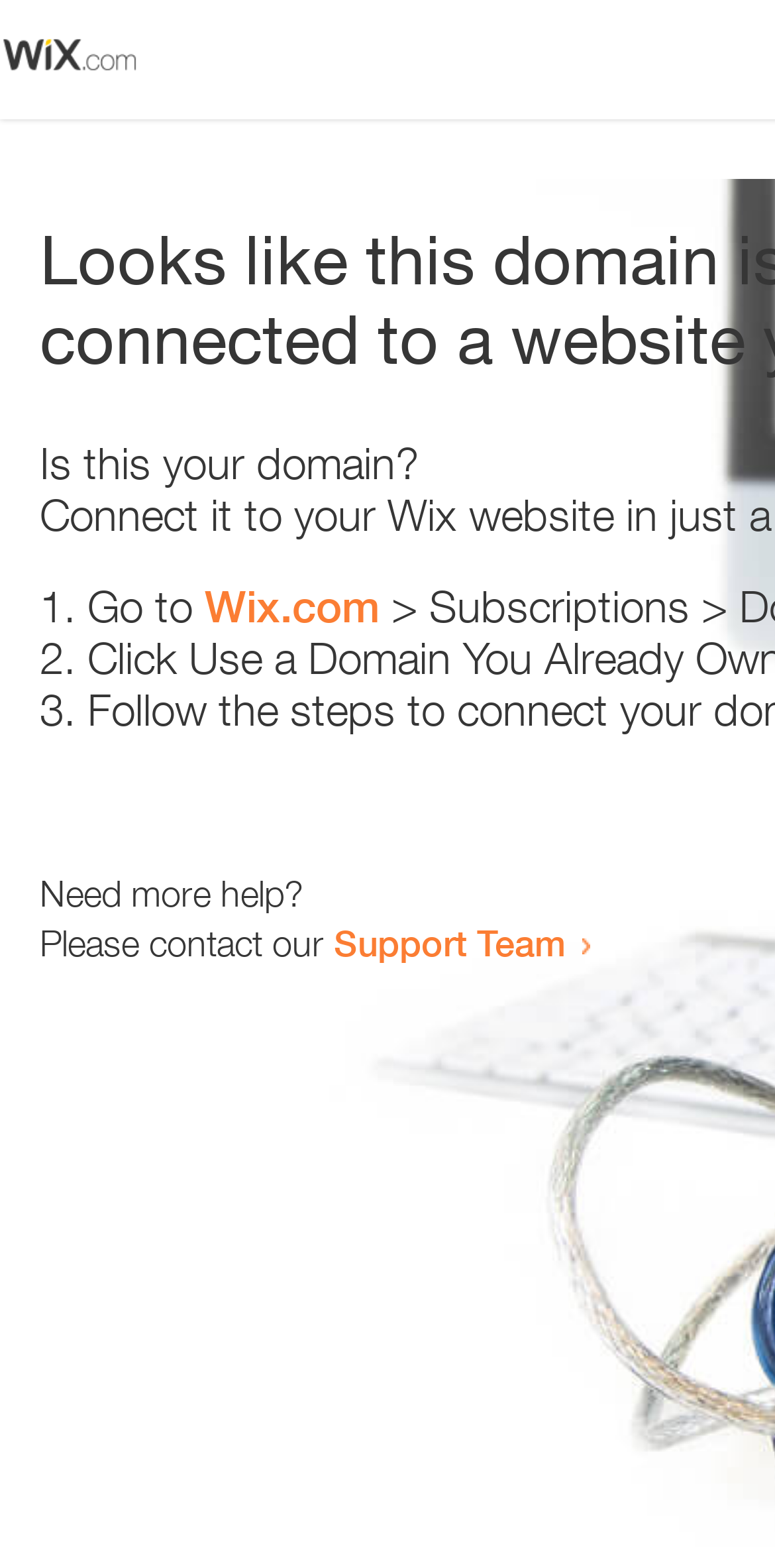Please find and generate the text of the main header of the webpage.

Looks like this domain isn't
connected to a website yet